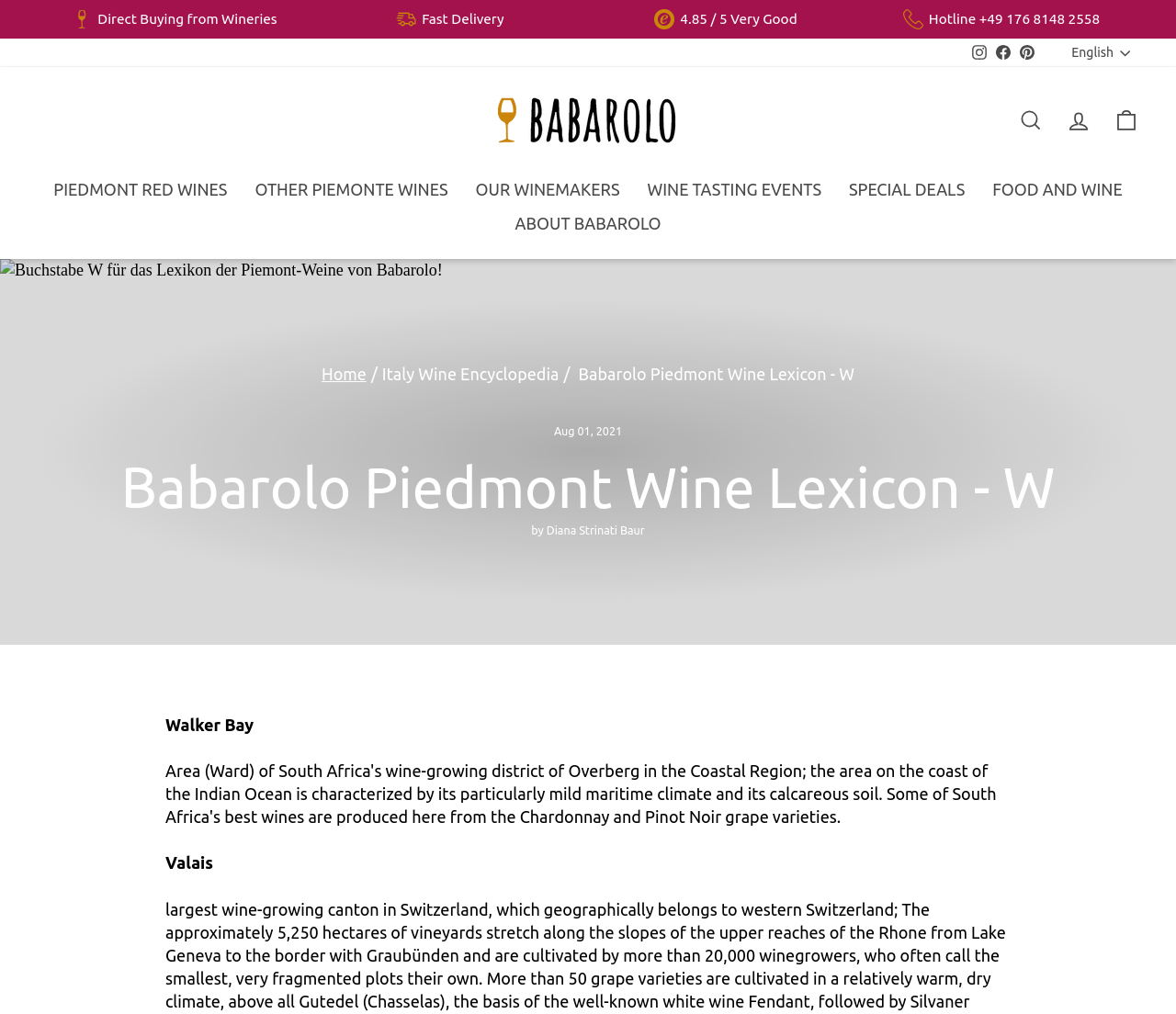Generate a thorough description of the webpage.

This webpage is about the Babarolo Piedmont Wine Lexicon, specifically focusing on wines starting with the letter W. At the top left corner, there is a small image and a link to skip to the content. Below this, there are four images with accompanying text, describing the benefits of buying from this website, including direct buying from wineries, fast delivery, and a high rating of 4.85 out of 5.

To the right of these images, there are social media links to Instagram, Facebook, and Pinterest. A language selection dropdown menu is located at the top right corner, with an option to switch to English. Below this, there is a link to the company's website, Babarolo Weinhandel GmbH, accompanied by a logo image.

The main navigation menu is located below, with links to various categories, including Piedmont red wines, other Piemonte wines, winemakers, wine tasting events, special deals, food and wine, and about Babarolo. 

The main content of the page is an encyclopedia-style entry about Piedmont wines starting with the letter W, with a large image of a book cover featuring the letter W. The entry has a header with breadcrumbs, showing the navigation path from the home page to this specific entry. The entry itself is written by Diana Strinati Baur and has a timestamp of August 1, 2021. 

There are also two short paragraphs of text, one about Walker Bay and another about Valais, located at the bottom of the page.